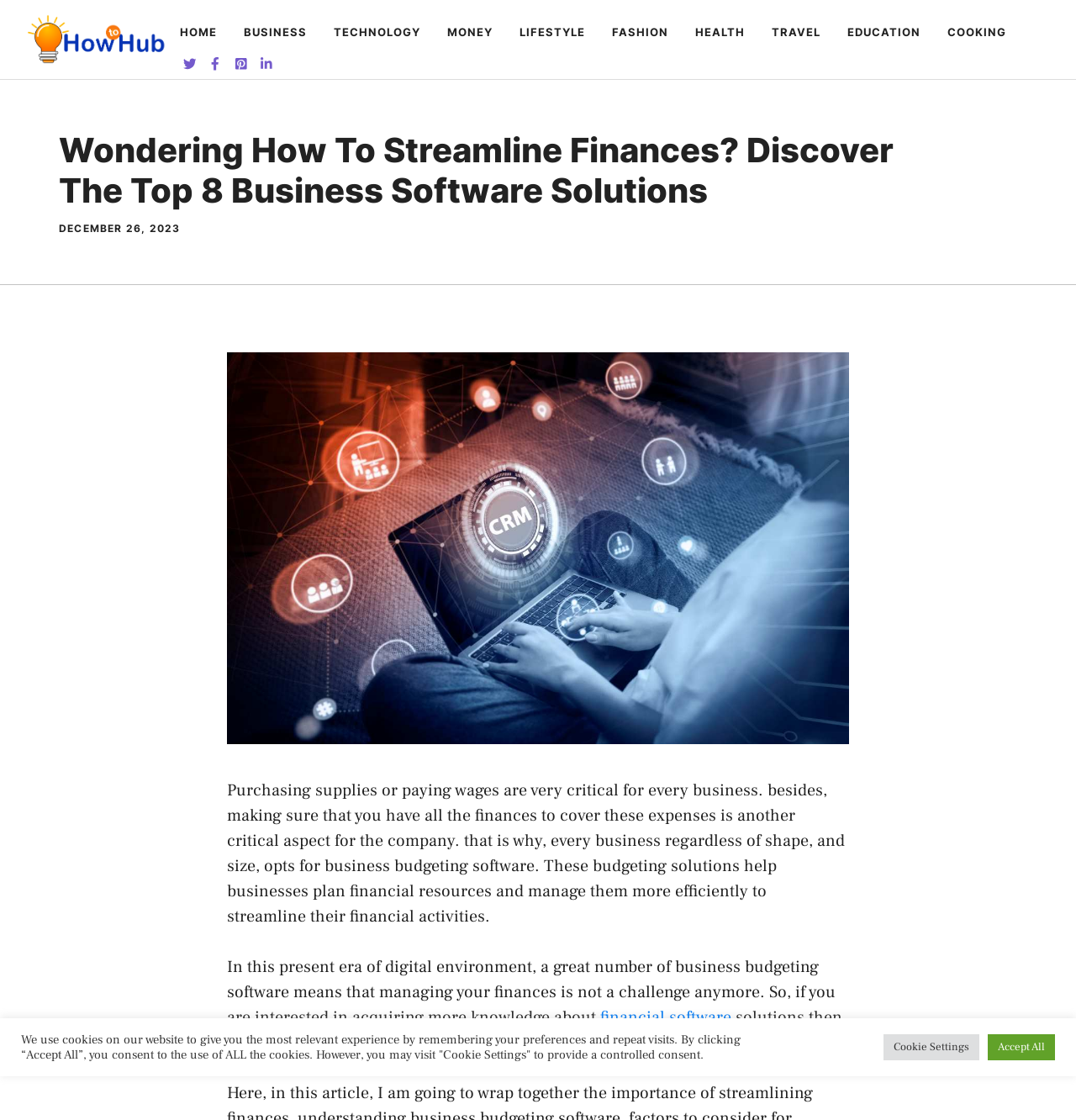Pinpoint the bounding box coordinates of the clickable area necessary to execute the following instruction: "Read more about financial software". The coordinates should be given as four float numbers between 0 and 1, namely [left, top, right, bottom].

[0.558, 0.899, 0.68, 0.918]